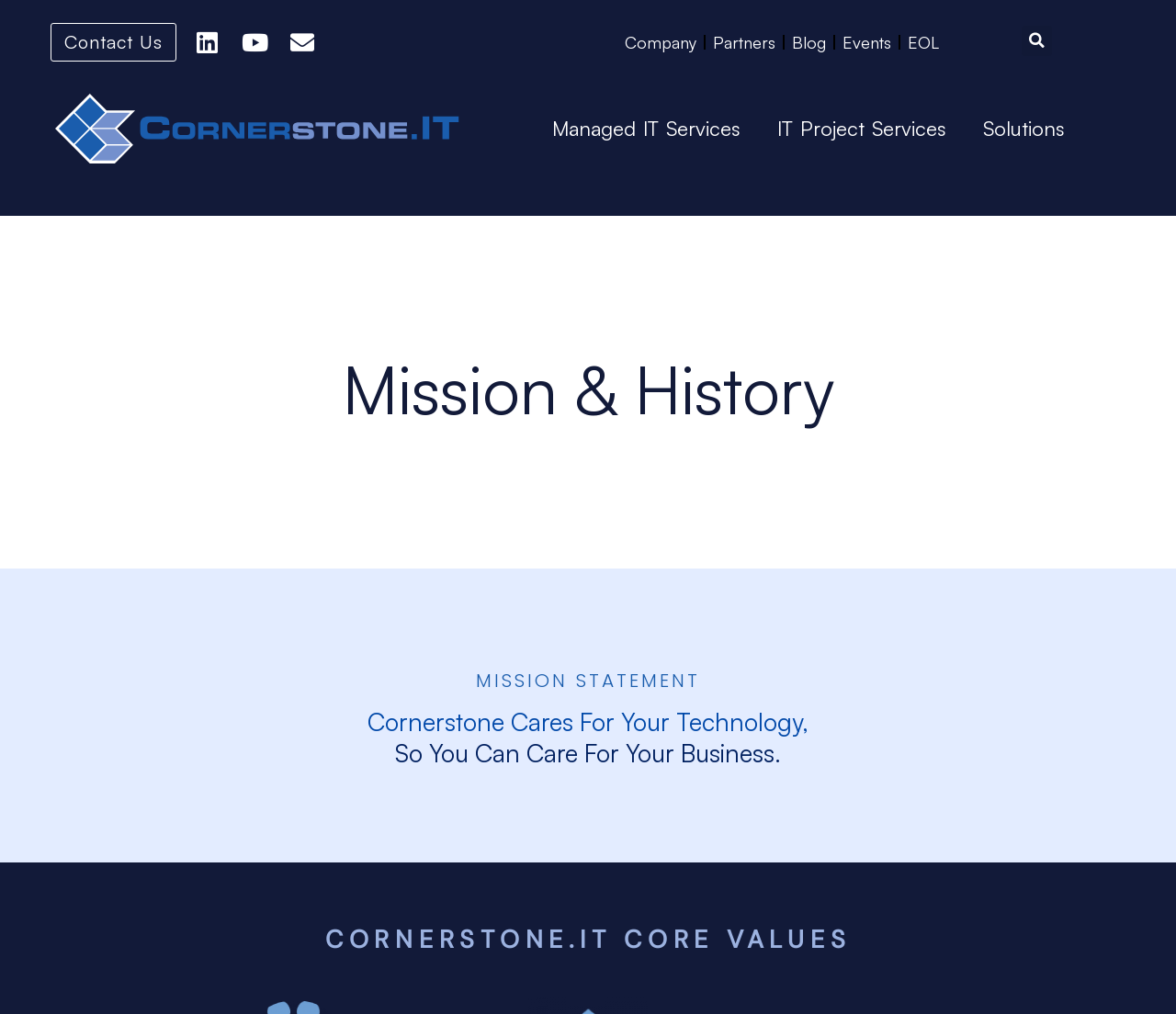Identify the bounding box for the given UI element using the description provided. Coordinates should be in the format (top-left x, top-left y, bottom-right x, bottom-right y) and must be between 0 and 1. Here is the description: Contact Us

[0.043, 0.023, 0.15, 0.061]